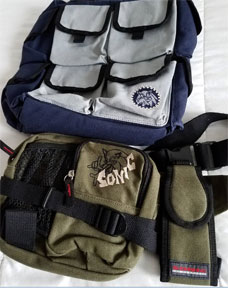What is the purpose of the multiple pockets on the top bag?
Please use the image to provide a one-word or short phrase answer.

Organization